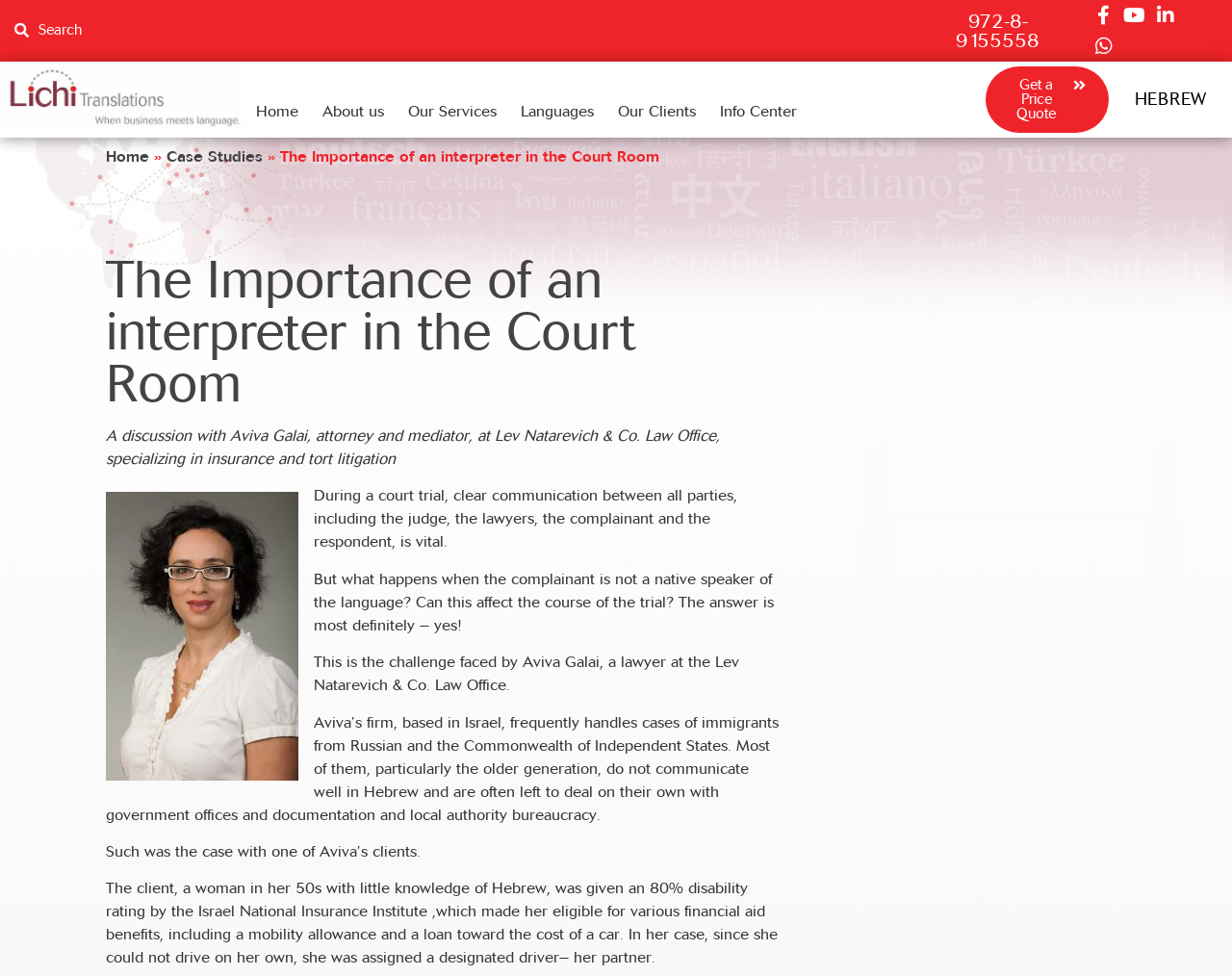What is the topic of the discussion with Aviva Galai?
From the details in the image, provide a complete and detailed answer to the question.

I found the answer by reading the article and finding the mention of the discussion with Aviva Galai, which is about the importance of an interpreter in the court room.